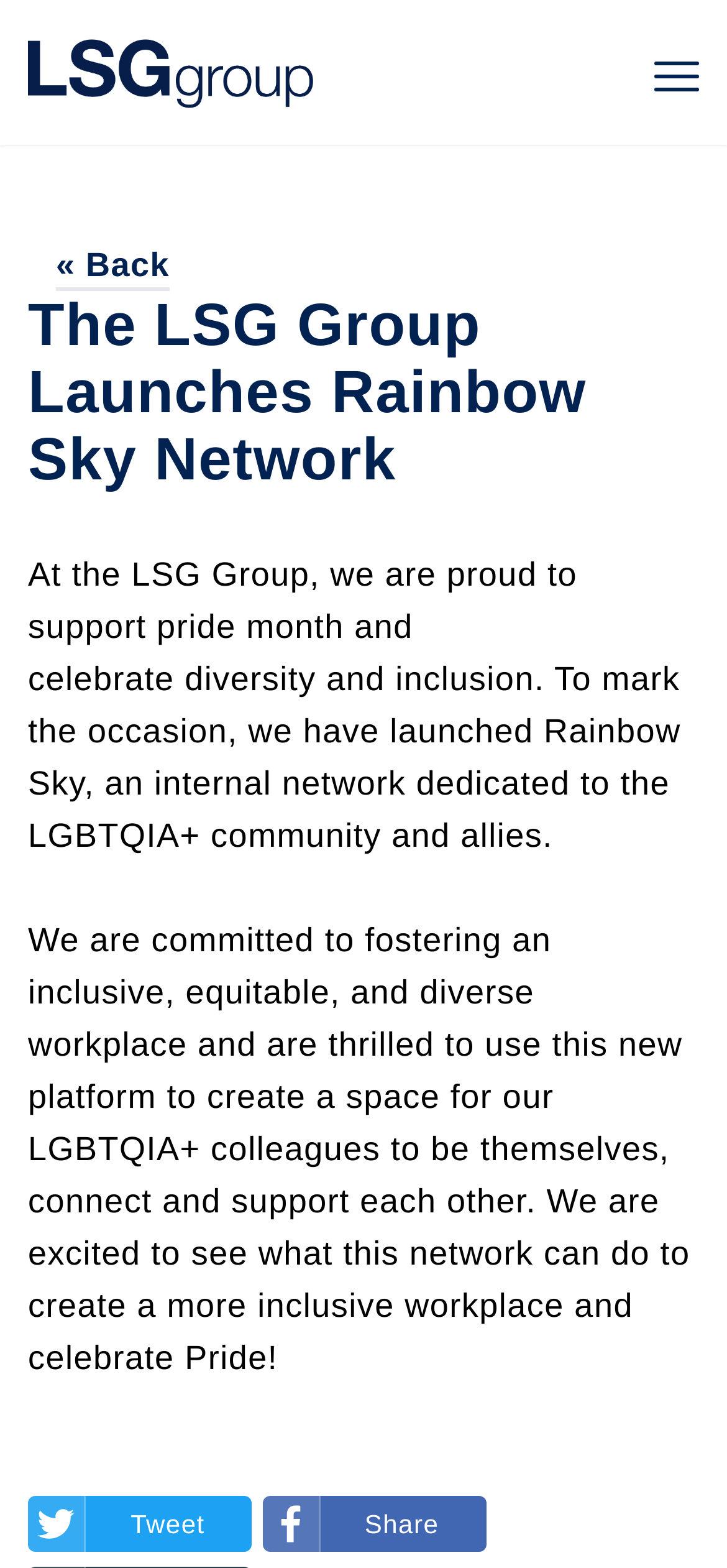Based on the element description: "LSG Group", identify the UI element and provide its bounding box coordinates. Use four float numbers between 0 and 1, [left, top, right, bottom].

[0.038, 0.014, 0.431, 0.079]